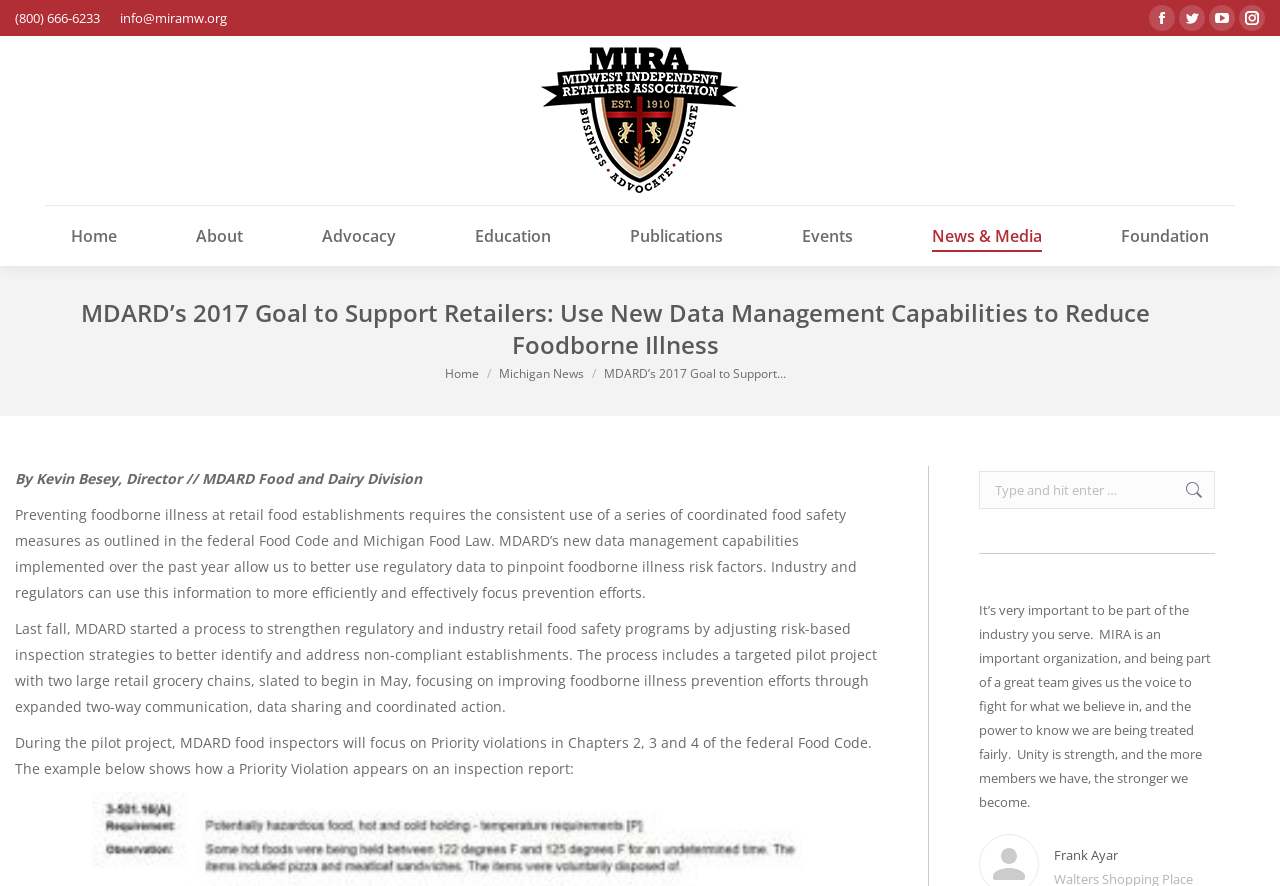Identify the bounding box coordinates for the region of the element that should be clicked to carry out the instruction: "Click on the link to Michigan News". The bounding box coordinates should be four float numbers between 0 and 1, i.e., [left, top, right, bottom].

[0.389, 0.411, 0.456, 0.431]